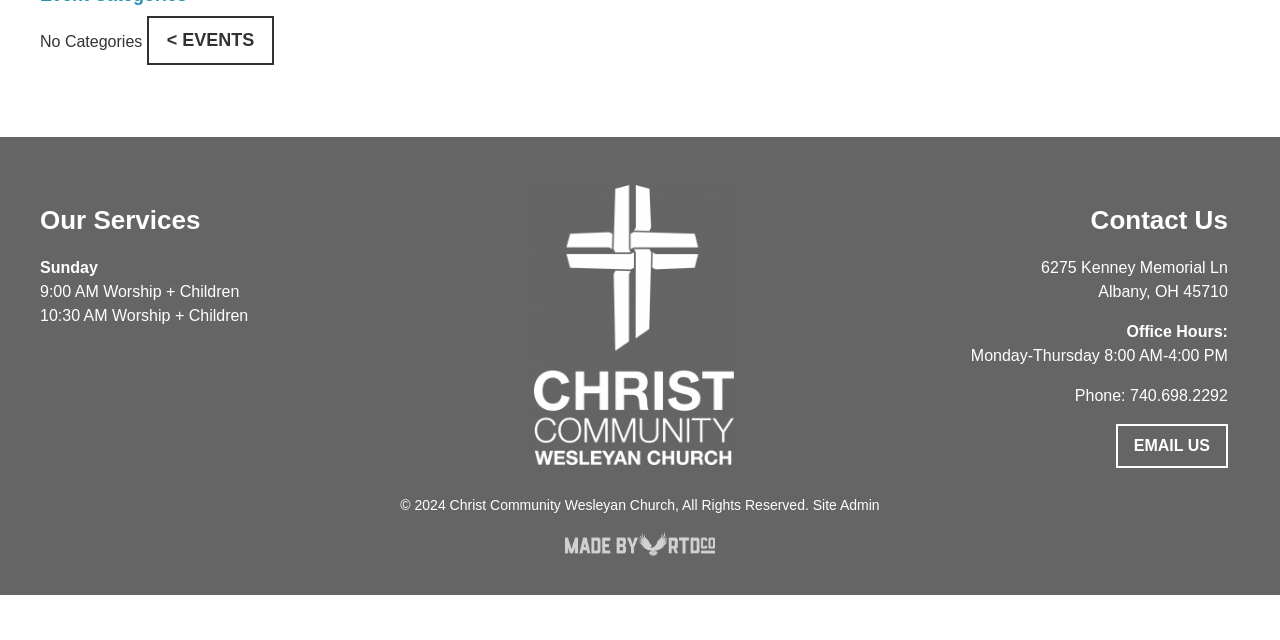From the given element description: "Christ Community Wesleyan Church", find the bounding box for the UI element. Provide the coordinates as four float numbers between 0 and 1, in the order [left, top, right, bottom].

[0.351, 0.777, 0.527, 0.802]